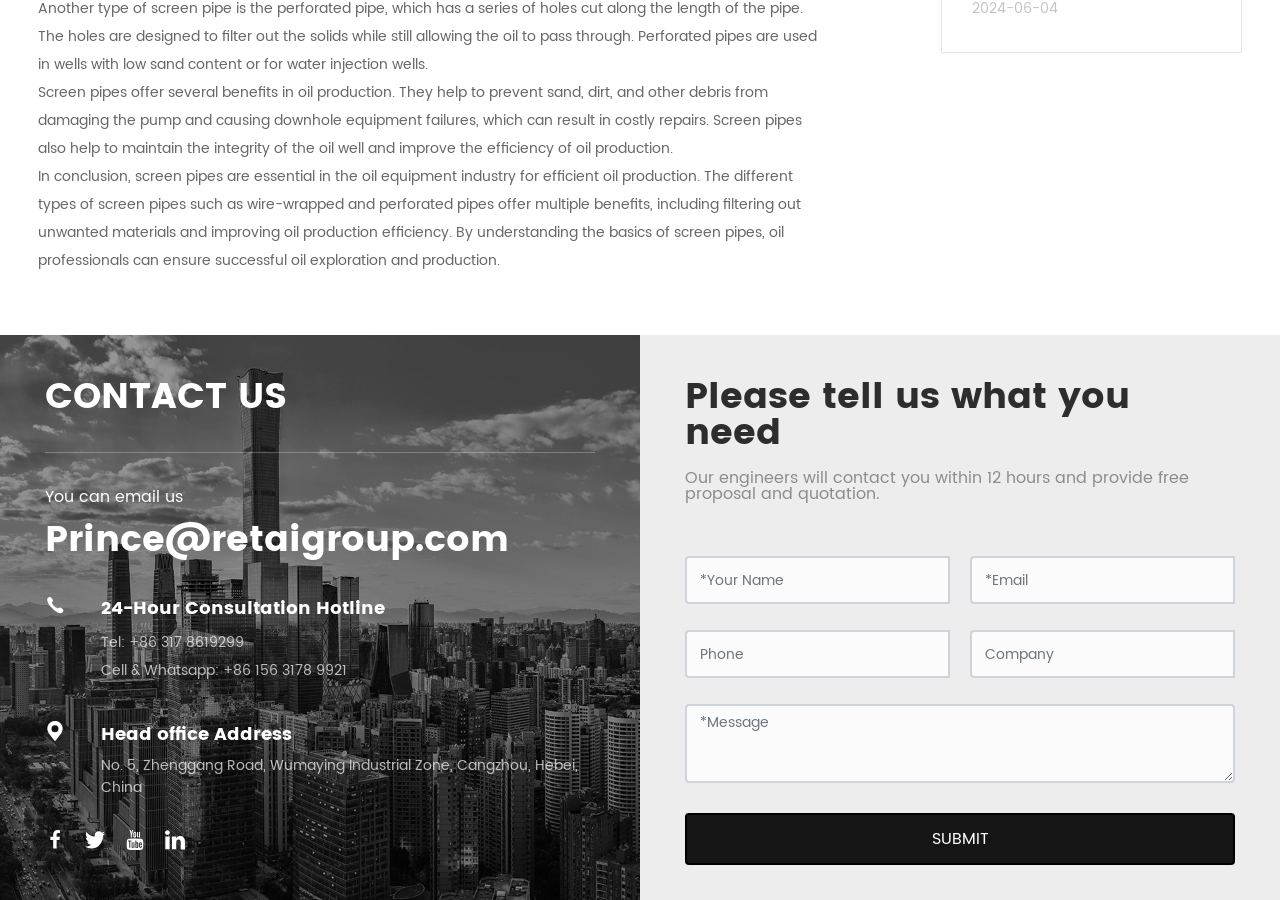Using the information in the image, give a detailed answer to the following question: What is the address of the company's head office?

The address of the company's head office is mentioned on the webpage as No. 5, Zhenggang Road, Wumaying Industrial Zone, Cangzhou, Hebei, China.